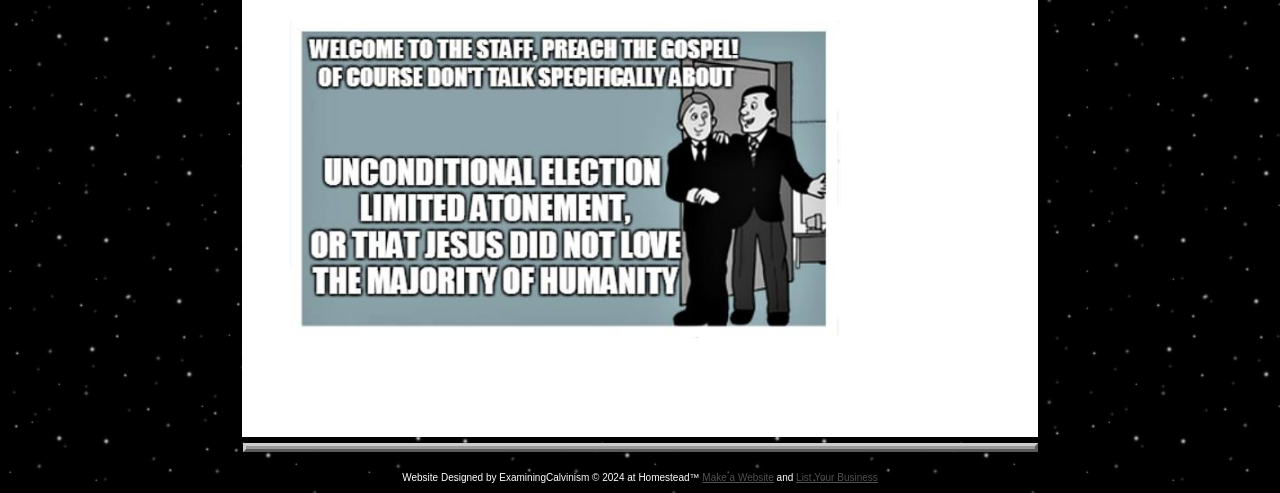Please provide a comprehensive response to the question based on the details in the image: What is the purpose of the website?

Based on the layout of the webpage, it appears to be a website creation platform. The presence of links such as 'Make a Website' and 'List Your Business' suggests that the website is designed to help users create their own websites and list their businesses online.